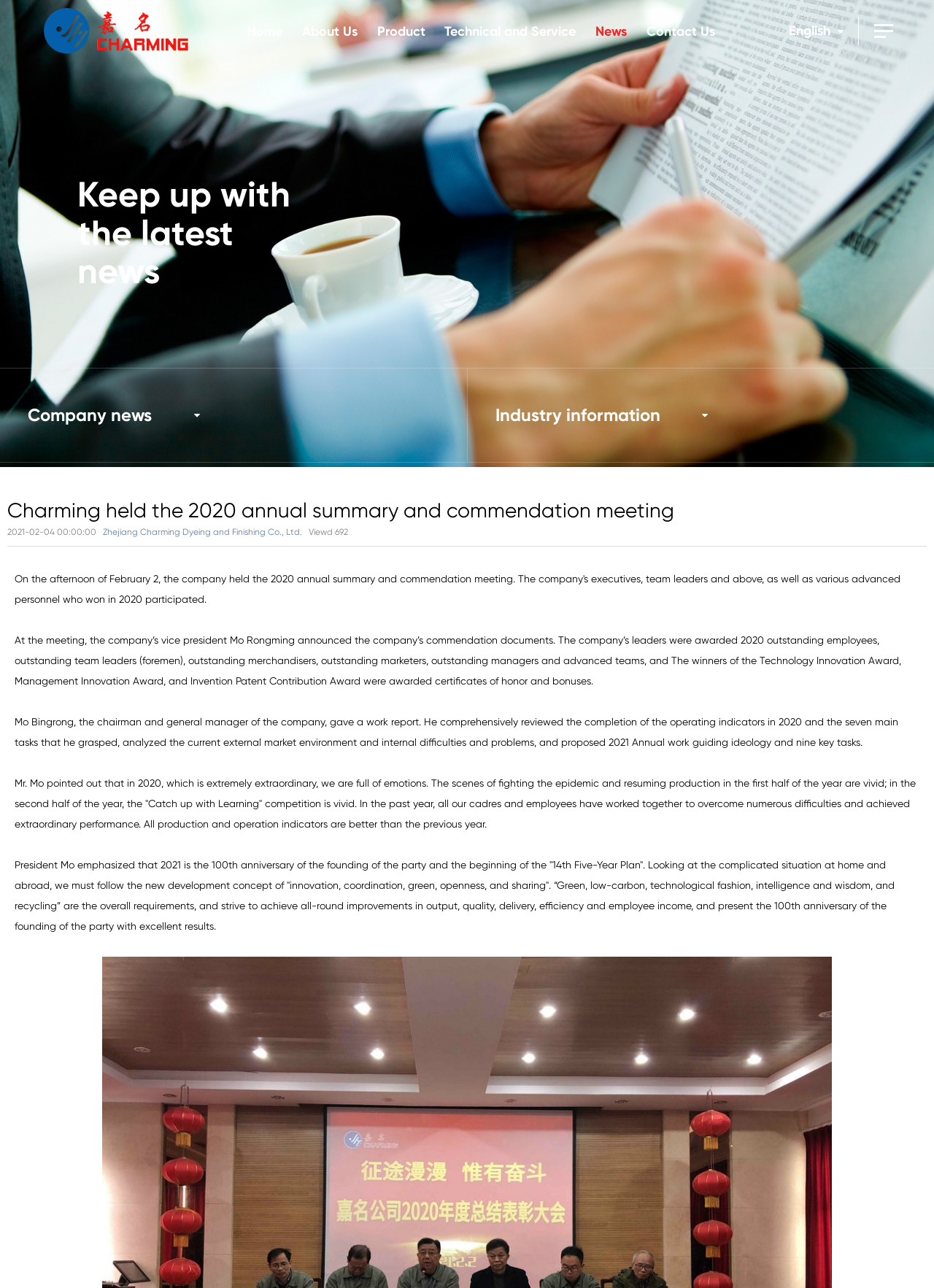Find the bounding box coordinates for the element described here: "Technical and Service".

[0.476, 0.01, 0.617, 0.038]